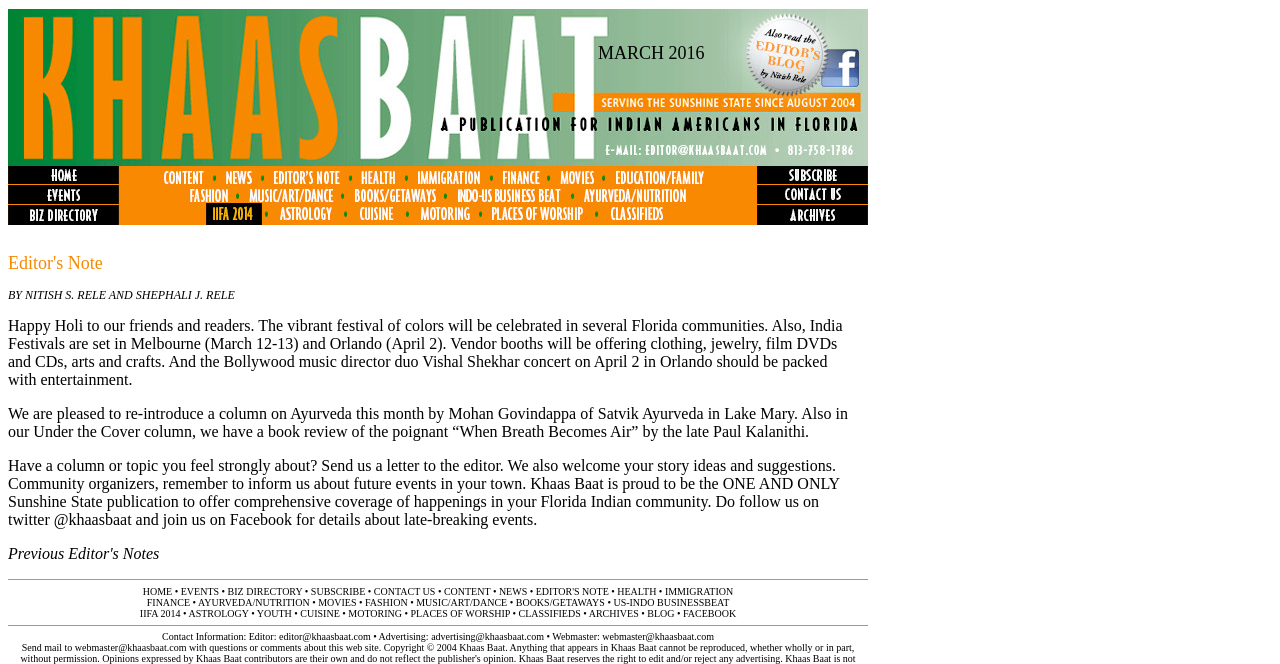Determine the bounding box coordinates of the region I should click to achieve the following instruction: "View Corner & Top 10 page". Ensure the bounding box coordinates are four float numbers between 0 and 1, i.e., [left, top, right, bottom].

None